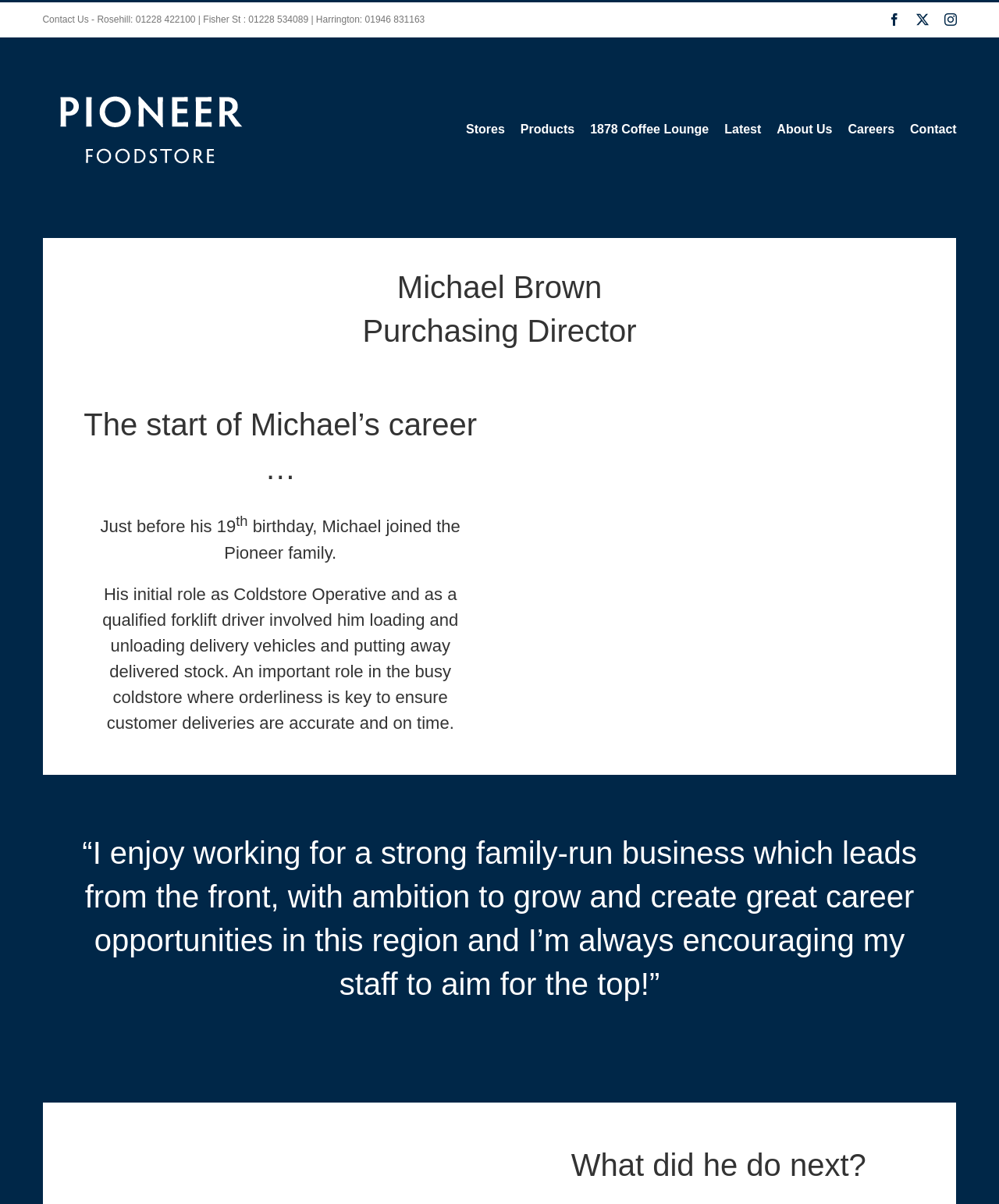Identify the bounding box coordinates of the region that should be clicked to execute the following instruction: "View Michael Brown's career information".

[0.113, 0.22, 0.887, 0.293]